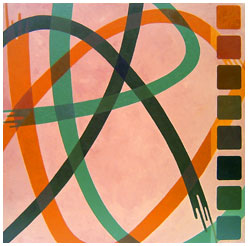Using the information shown in the image, answer the question with as much detail as possible: What is the style of the artwork?

The caption describes the piece as an 'exemplification of modern artistic expression', indicating that the style of the artwork is modern.